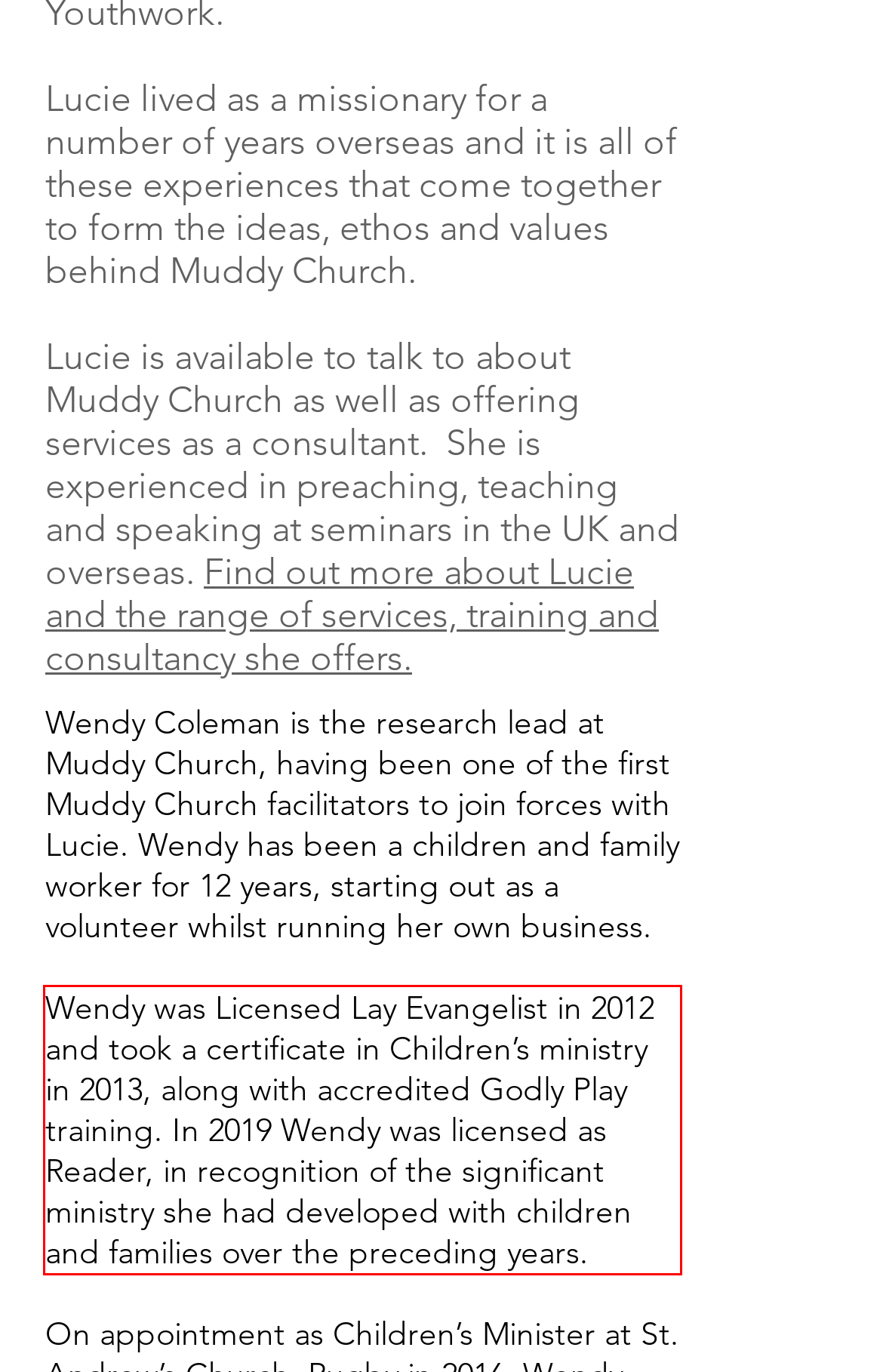Review the webpage screenshot provided, and perform OCR to extract the text from the red bounding box.

Wendy was Licensed Lay Evangelist in 2012 and took a certificate in Children’s ministry in 2013, along with accredited Godly Play training. In 2019 Wendy was licensed as Reader, in recognition of the significant ministry she had developed with children and families over the preceding years.